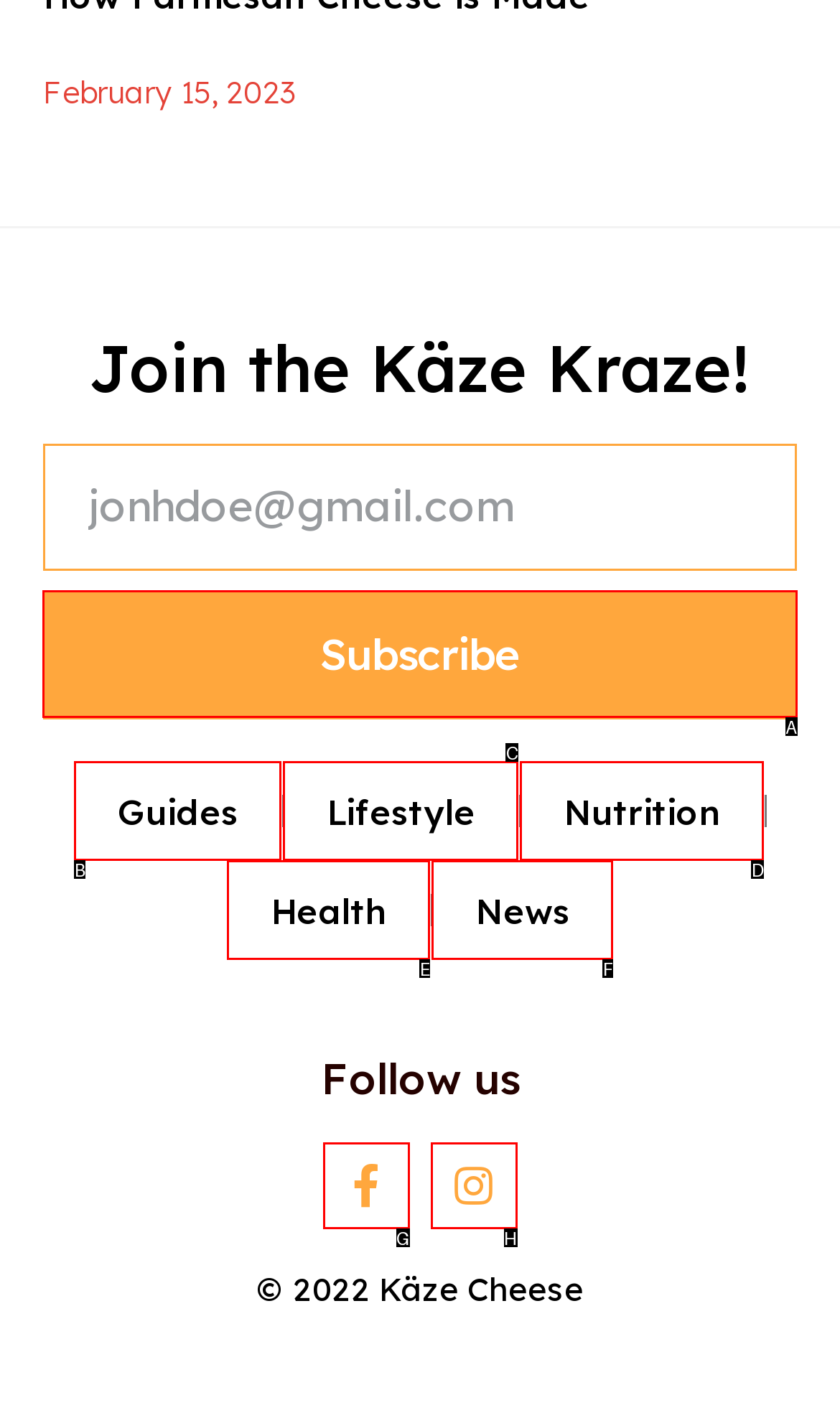Indicate which UI element needs to be clicked to fulfill the task: Subscribe to newsletter
Answer with the letter of the chosen option from the available choices directly.

A